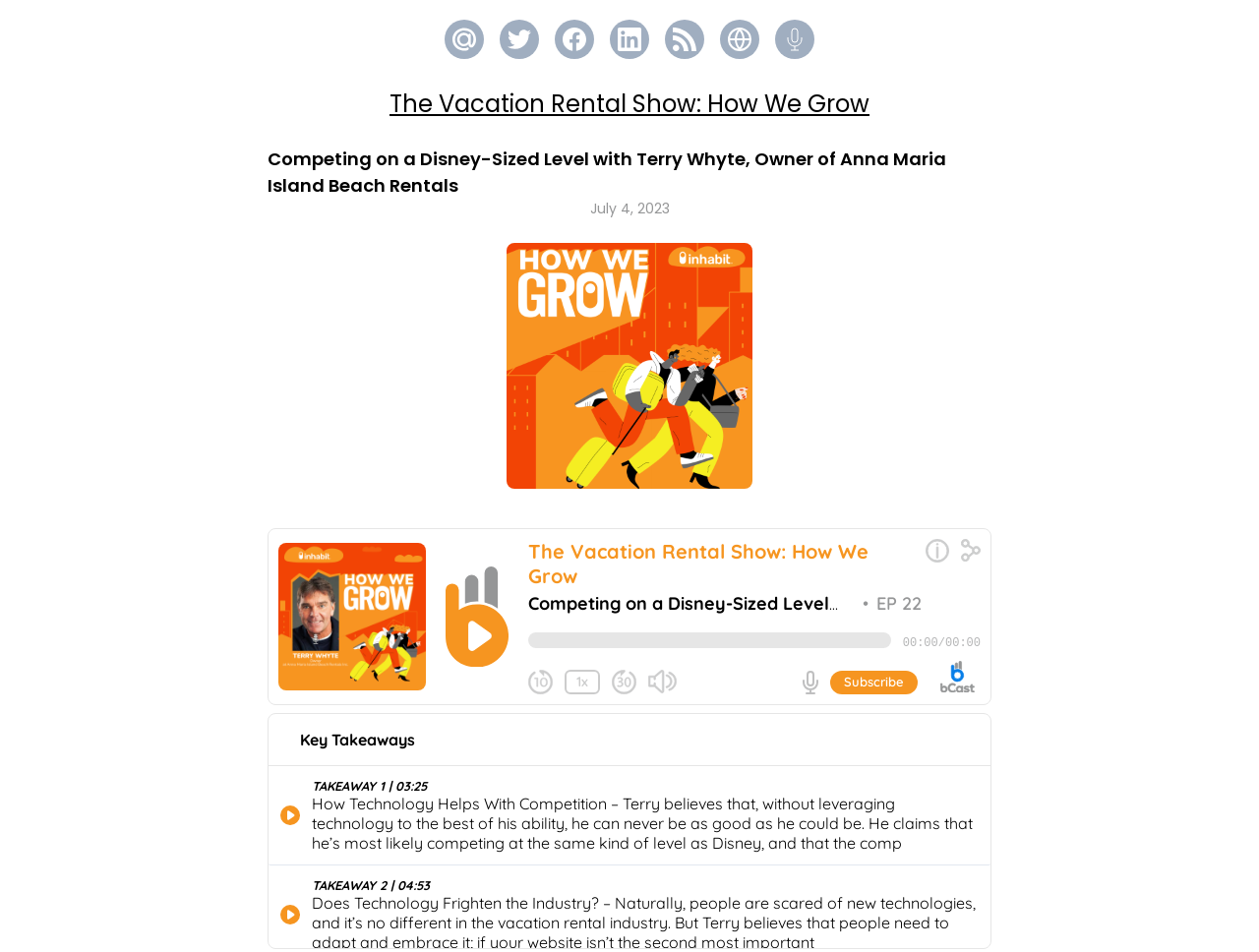Convey a detailed summary of the webpage, mentioning all key elements.

The webpage features a podcast episode titled "Competing on a Disney-Sized Level with Terry Whyte, Owner of Anna Maria Island Beach Rentals". At the top, there are six social media links, including Email, Twitter, Facebook, LinkedIn, RSS icon, and an empty link, each accompanied by an image. These links are positioned horizontally, with the Email link on the left and the empty link on the right.

Below the social media links, there is a link to "The Vacation Rental Show: How We Grow" podcast. The title of the current episode, "Competing on a Disney-Sized Level with Terry Whyte, Owner of Anna Maria Island Beach Rentals", is displayed prominently in the middle of the page. The episode's release date, "July 4, 2023", is shown to the right of the title.

An image is placed below the title, taking up a significant portion of the page. An iframe, likely containing the podcast's audio content, is positioned at the bottom of the page, spanning almost the entire width.